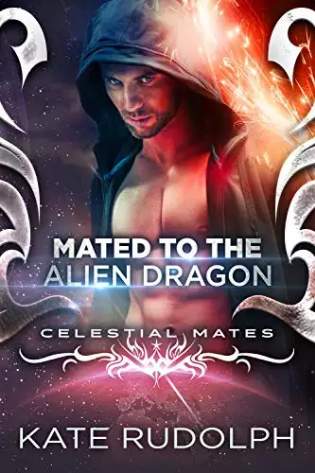What colors are used in the background?
Provide a one-word or short-phrase answer based on the image.

Purples and reds